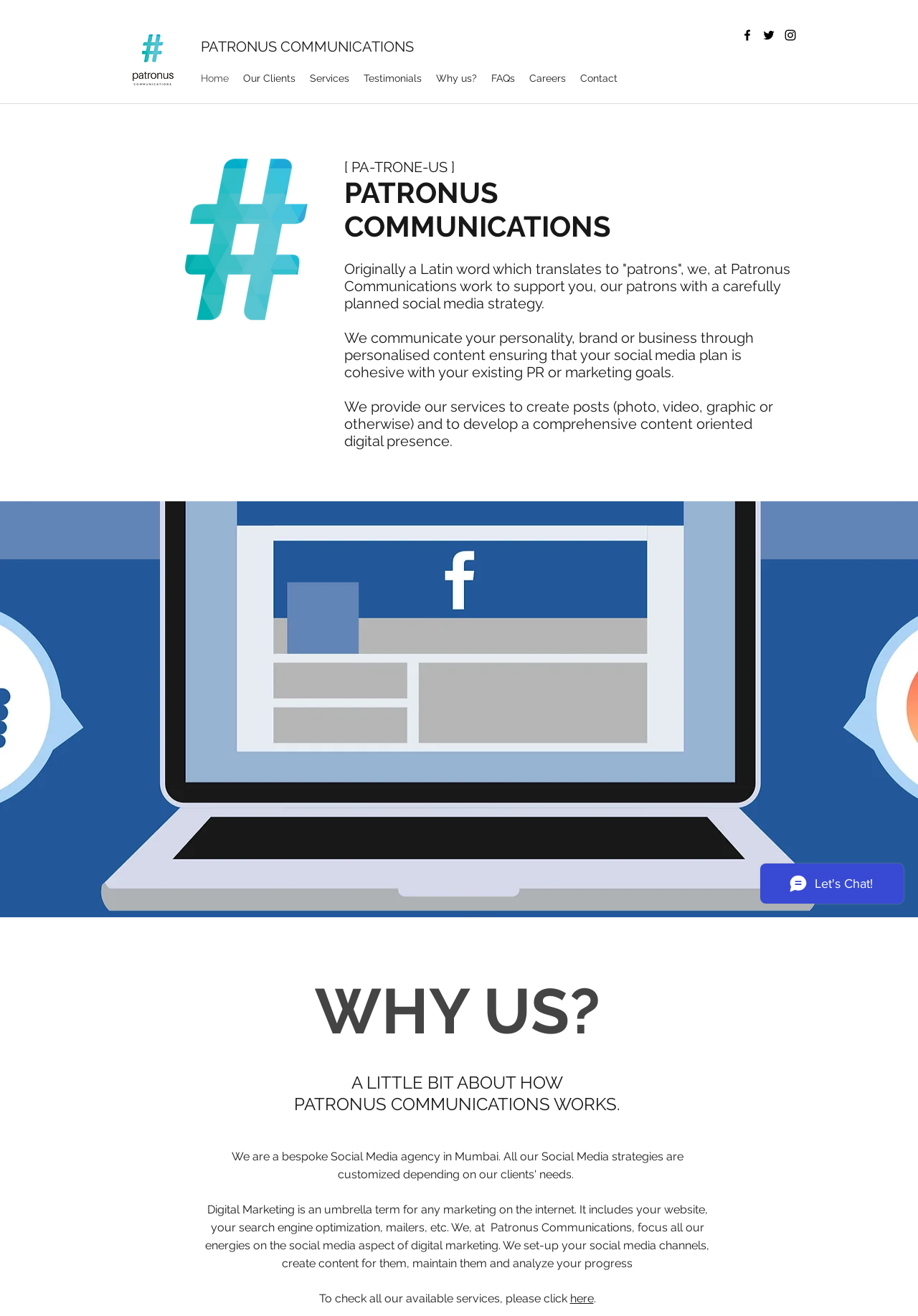Please specify the bounding box coordinates in the format (top-left x, top-left y, bottom-right x, bottom-right y), with all values as floating point numbers between 0 and 1. Identify the bounding box of the UI element described by: Our Clients

[0.257, 0.051, 0.33, 0.068]